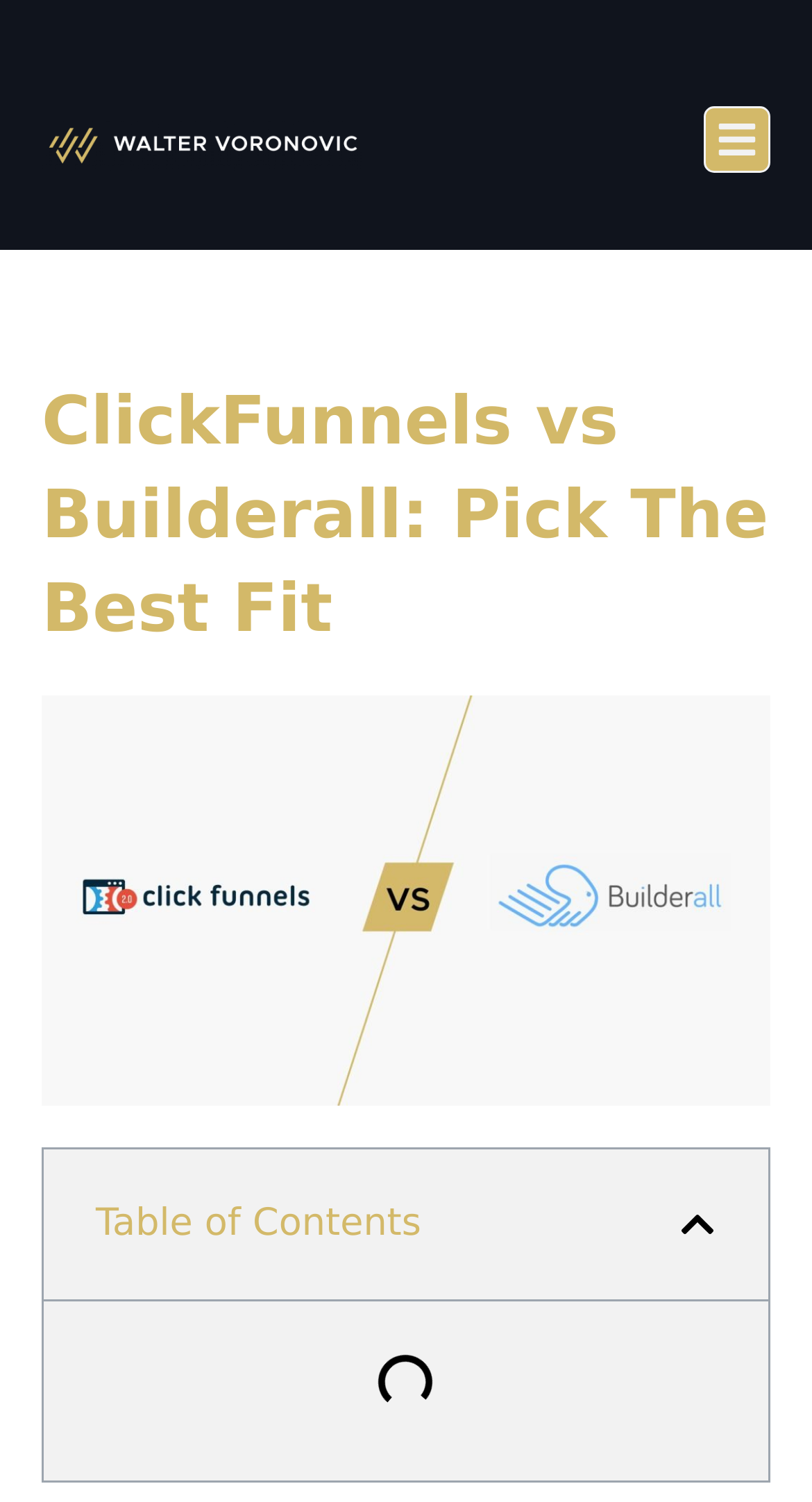Summarize the webpage with intricate details.

The webpage is a comparison article between ClickFunnels and Builderall, focusing on their features, benefits, pros, and cons. At the top left corner, there is a logo of waltervoronovic.com, which is a clickable link. Next to it, on the top right corner, there is a menu toggle button. 

Below the logo, there is a main heading that reads "ClickFunnels vs Builderall: Pick The Best Fit". Underneath the heading, there is a large image related to ClickFunnels vs Builderall. 

Further down the page, there is a "Table of Contents" section, which is located near the middle of the page. This section has a close button on its right side.